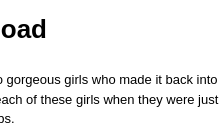Using the details in the image, give a detailed response to the question below:
What is the theme of the narrative?

The caption highlights the warmth and sweetness of sibling bonds captured in the photograph, emphasizing the theme of cherished family moments throughout the narrative.